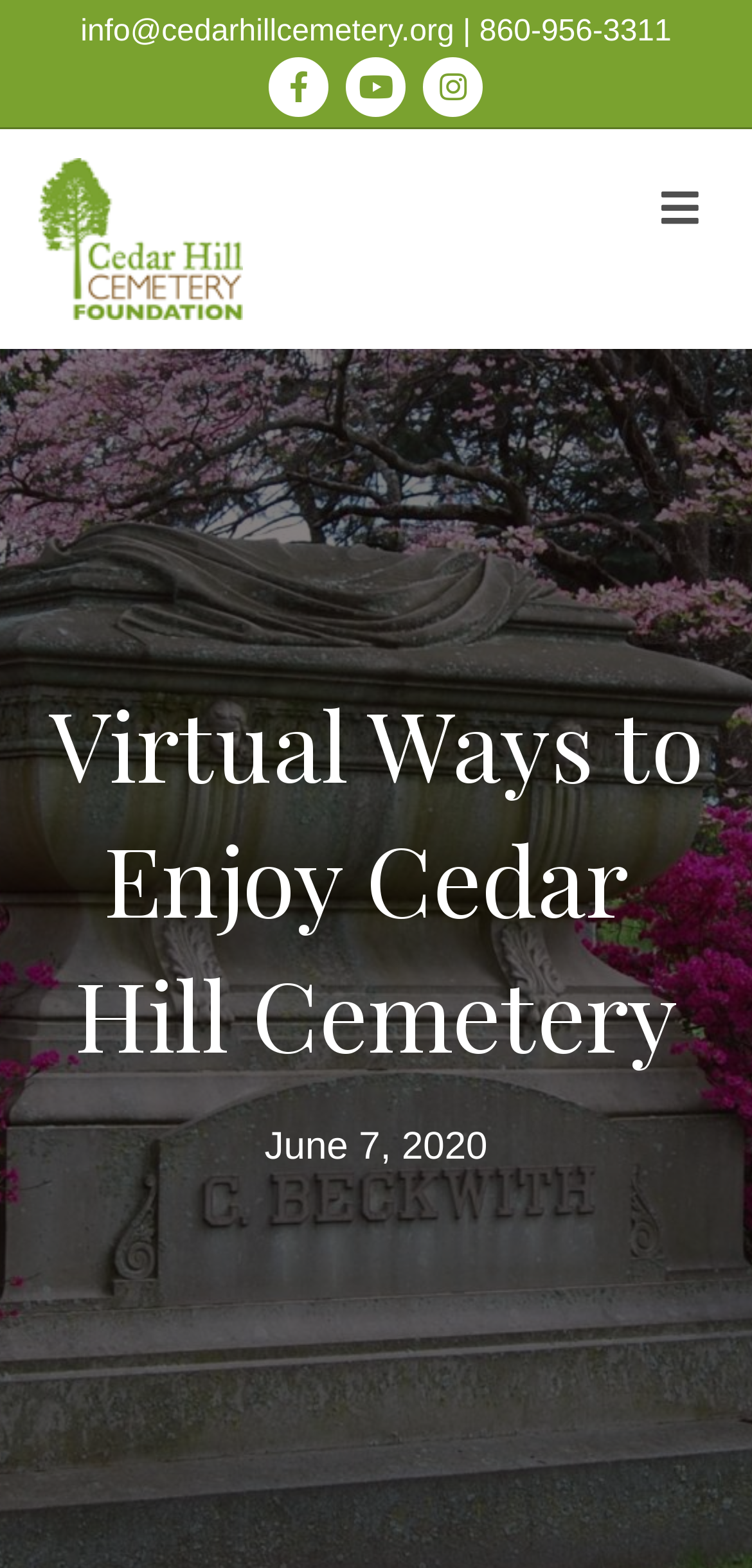What is the contact email of the Cedar Hill Cemetery Foundation?
Please provide a comprehensive answer based on the contents of the image.

I found the contact information at the top of the webpage, which includes the email address 'info@cedarhillcemetery.org'.